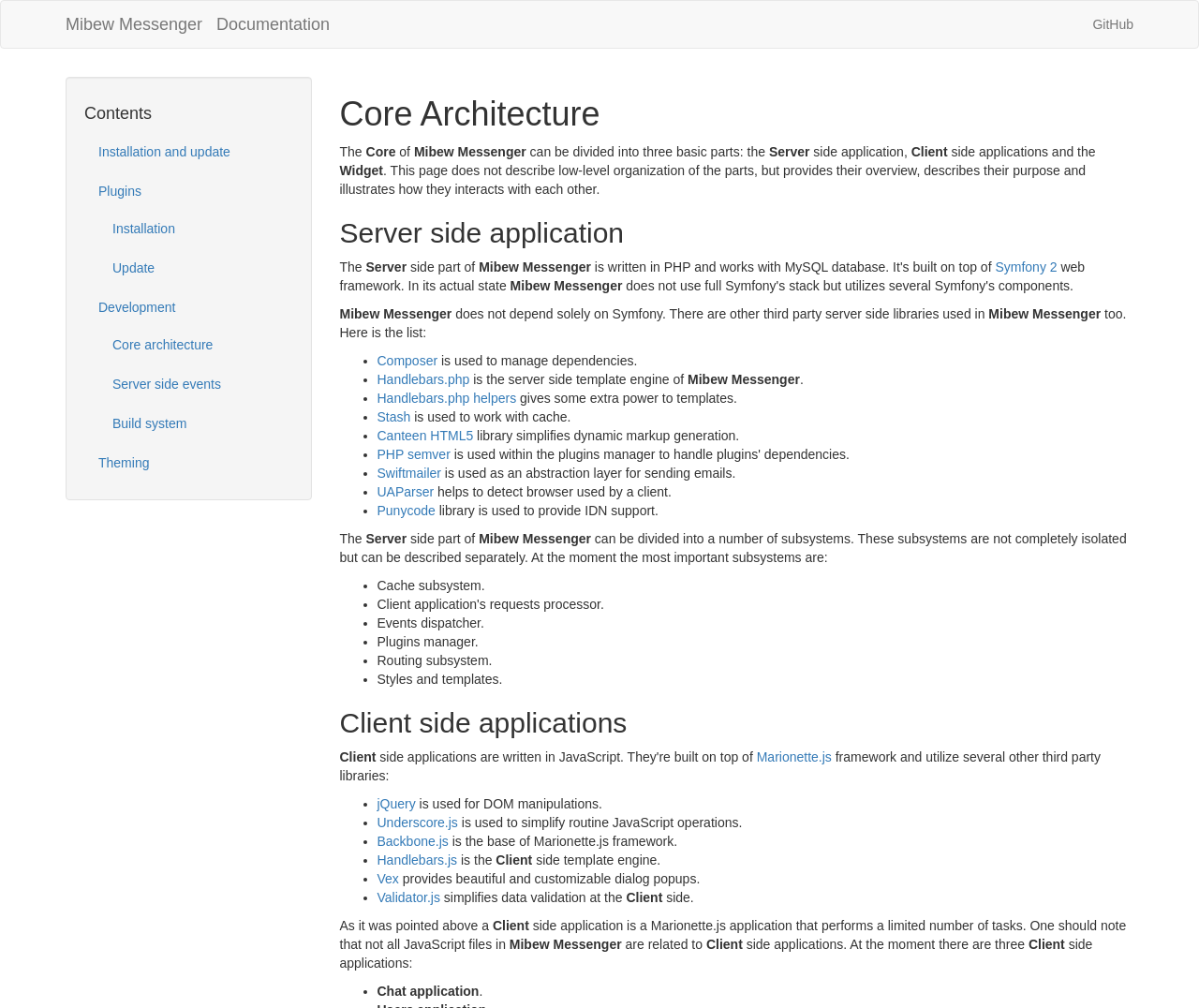Offer a meticulous description of the webpage's structure and content.

The webpage is about the core architecture of Mibew Messenger, a documentation page that provides an overview of the system's components and their interactions. 

At the top of the page, there are three links: "Mibew Messenger", "Documentation", and "GitHub", which are likely navigation links. Below these links, there is a heading "Contents" followed by a list of links to different sections of the documentation, including "Installation and update", "Plugins", "Development", and "Theming".

The main content of the page is divided into three sections: "Core Architecture", "Server side application", and "Client side applications". 

In the "Core Architecture" section, there is a brief introduction to the overall architecture of Mibew Messenger, which is divided into three basic parts: the Server side application, the Client side applications, and the Widget. 

The "Server side application" section provides more details about the server-side components, including the use of Symfony 2 web framework, and other third-party libraries such as Composer, Handlebars.php, and Stash. There is a list of these libraries with brief descriptions of their roles.

The "Client side applications" section mentions the use of Marionette.js framework and other third-party libraries, but does not provide further details.

Throughout the page, there are several headings, links, and static text elements that provide more information about the different components and their interactions.